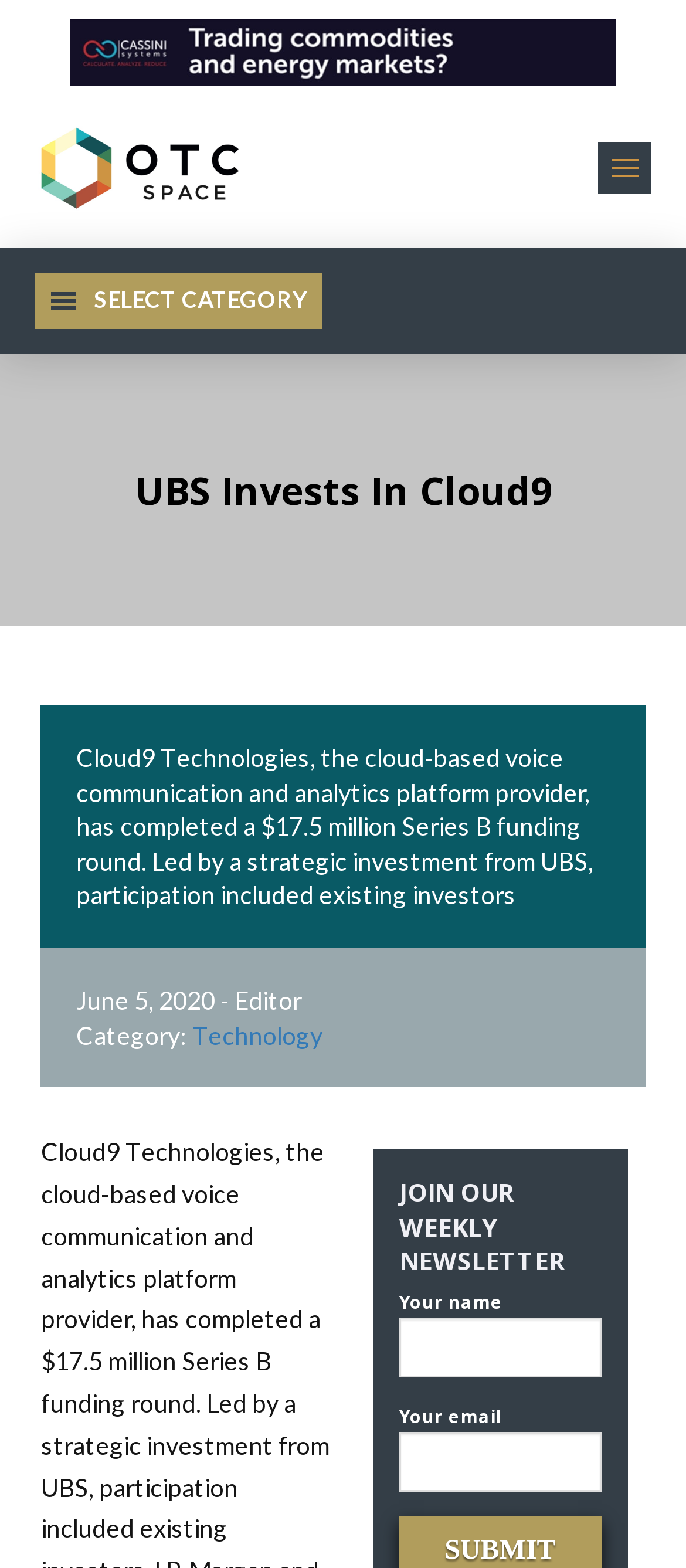When was this news published?
Provide an in-depth answer to the question, covering all aspects.

From the webpage content, specifically the StaticText element with the text 'June 5, 2020 - Editor', we can determine that this news was published on June 5, 2020.